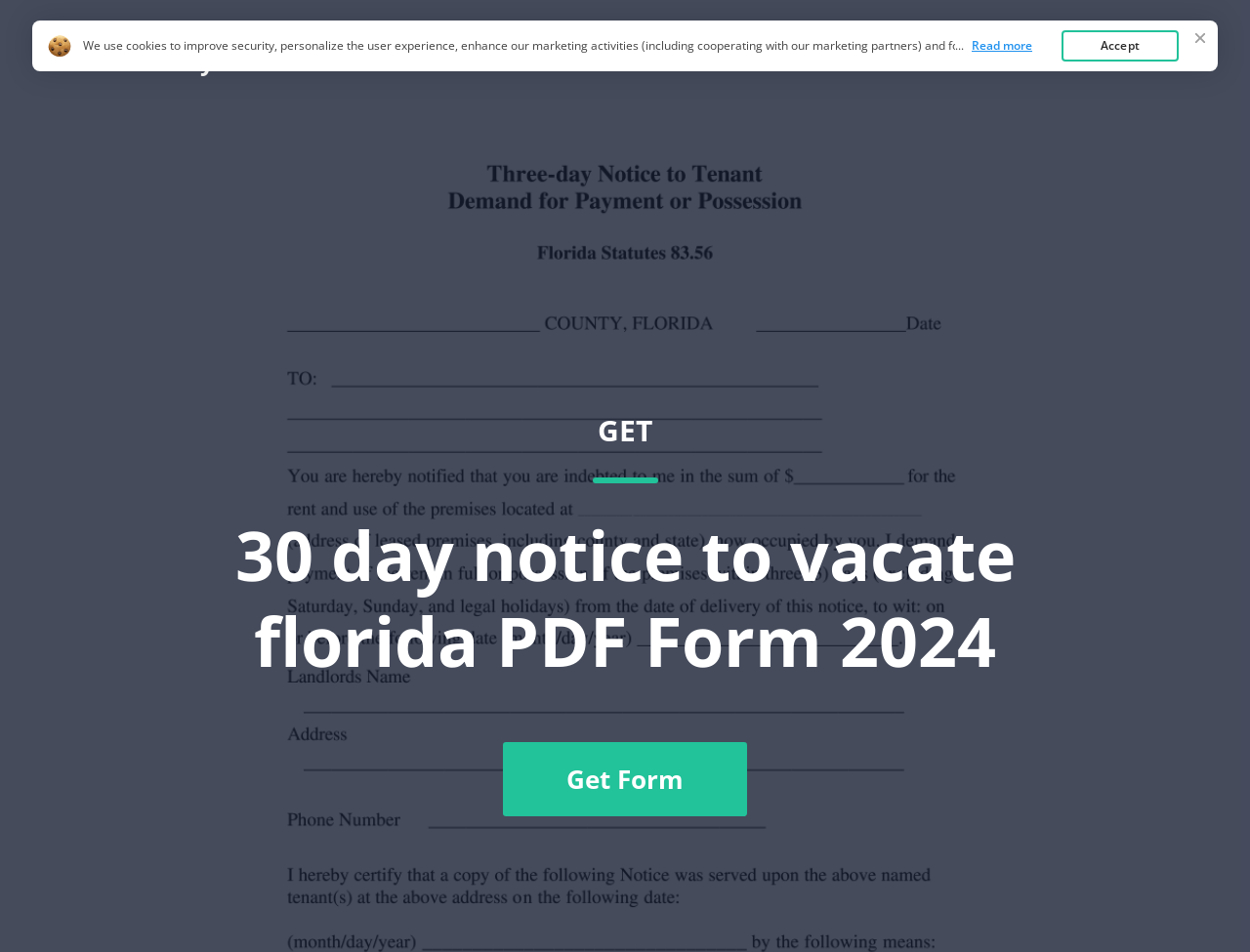Carefully observe the image and respond to the question with a detailed answer:
What is the position of the 'Accept' button?

I determined the position of the 'Accept' button by looking at its bounding box coordinates [0.849, 0.032, 0.943, 0.065], which suggest that it is located at the bottom right of the webpage.